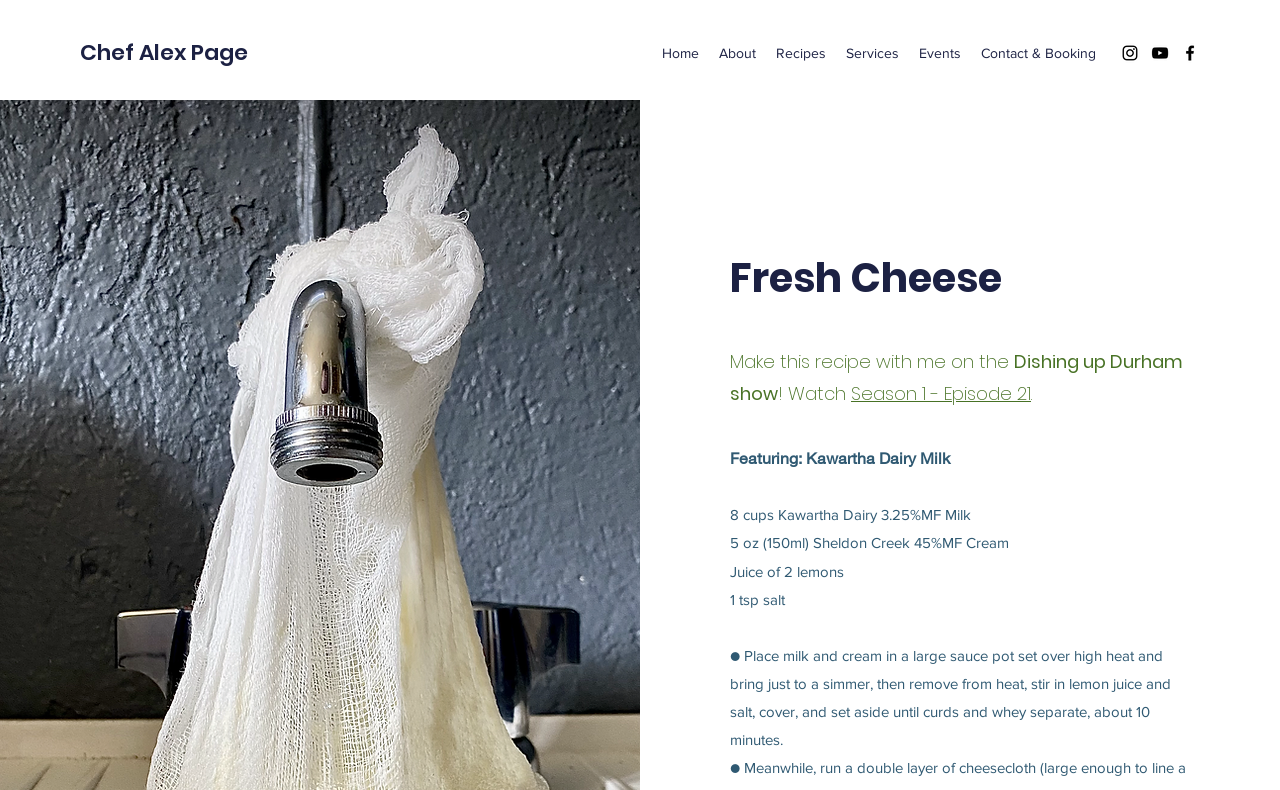How long does it take for the curds and whey to separate? Please answer the question using a single word or phrase based on the image.

10 minutes